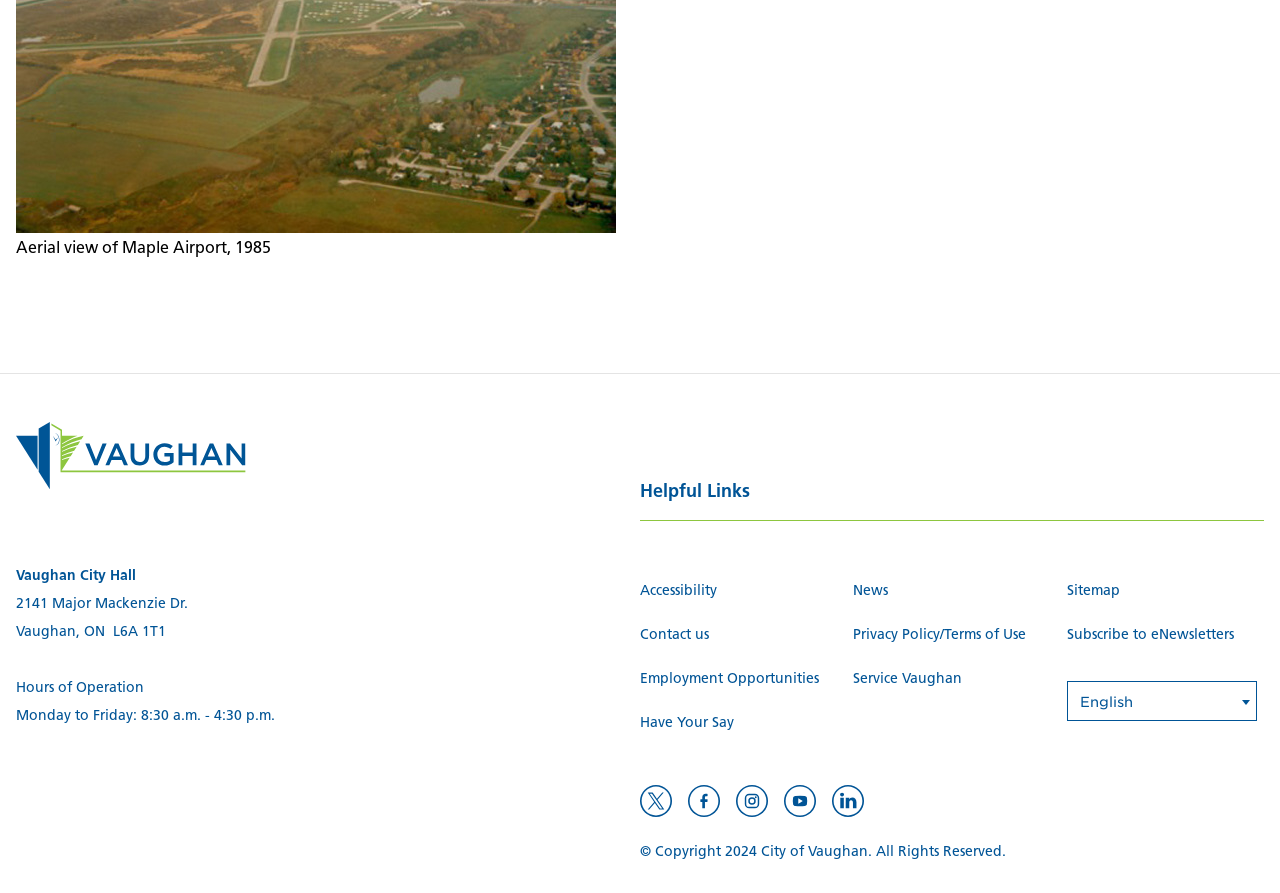Please provide the bounding box coordinate of the region that matches the element description: Have Your Say. Coordinates should be in the format (top-left x, top-left y, bottom-right x, bottom-right y) and all values should be between 0 and 1.

[0.5, 0.794, 0.654, 0.825]